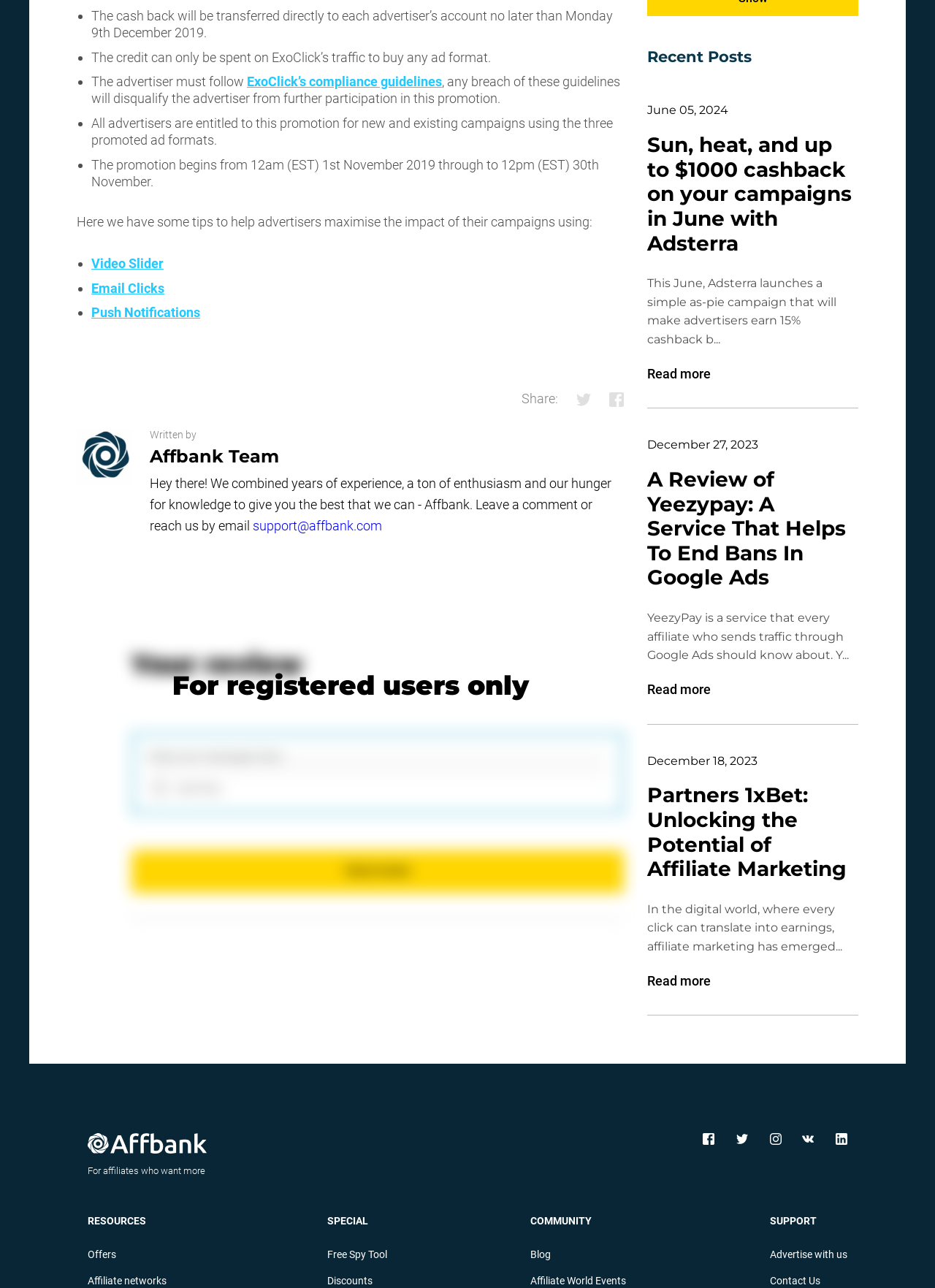How many recent posts are listed on the webpage?
Based on the visual, give a brief answer using one word or a short phrase.

Three